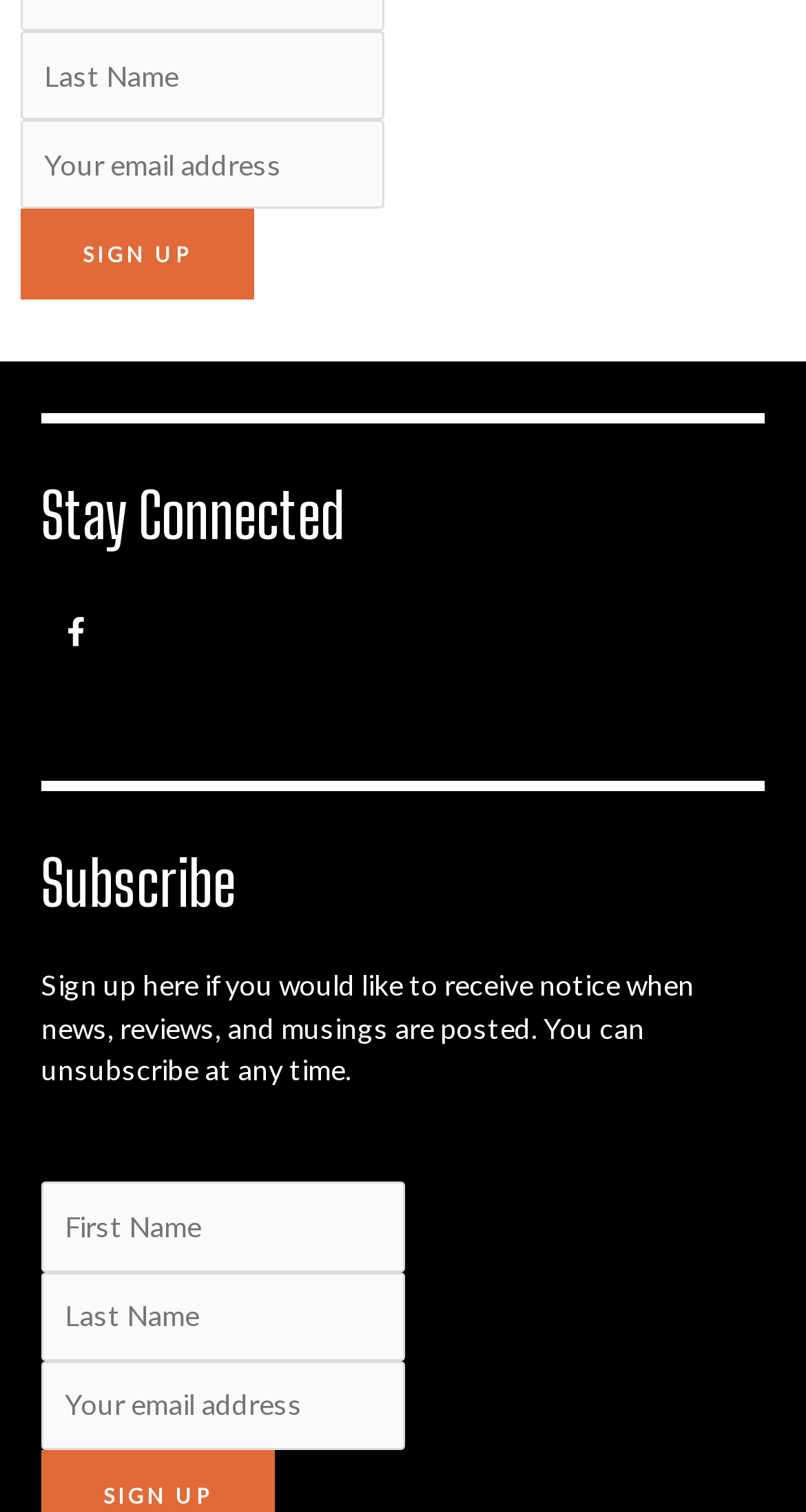What is the label of the first textbox?
Please provide a single word or phrase in response based on the screenshot.

First Name